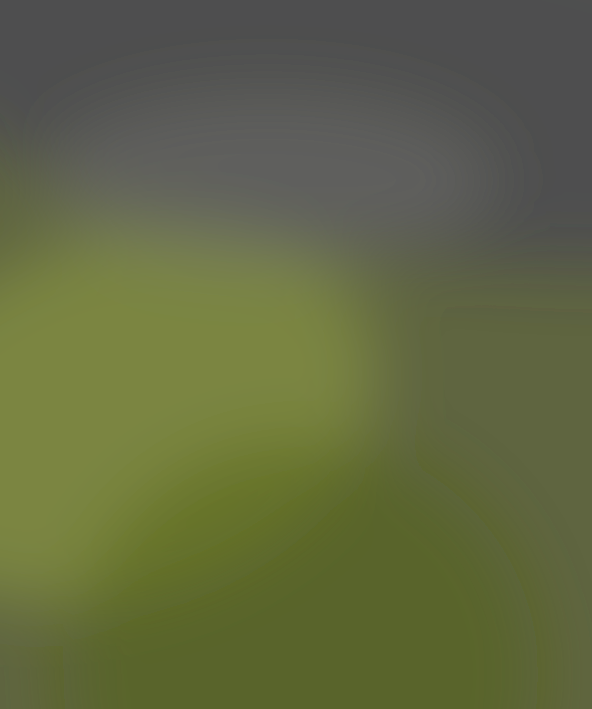Answer the question below in one word or phrase:
What is the Northern Black Forest known for?

Spa parks, villages, and suspension bridge